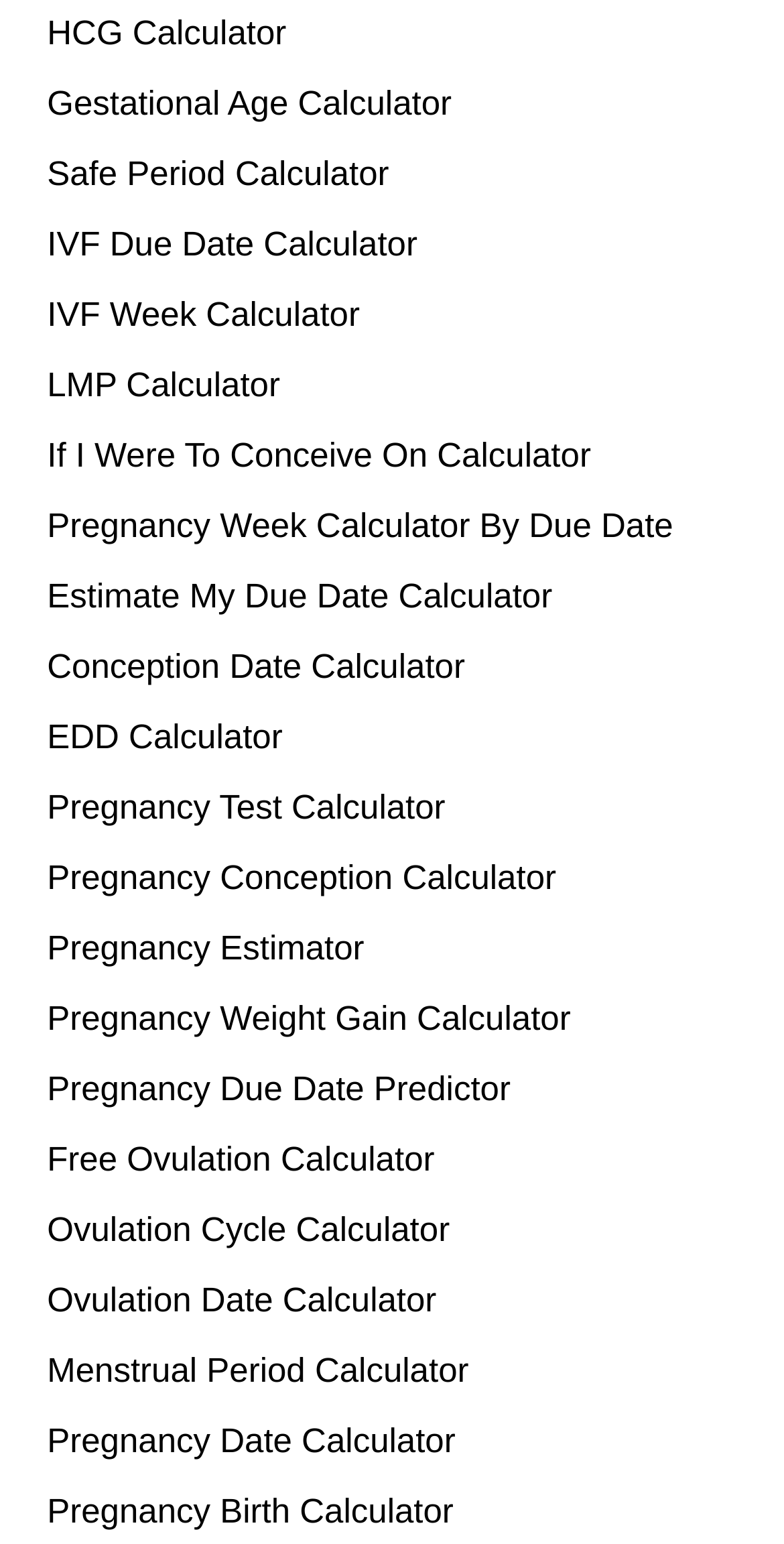What is the first calculator available on this webpage?
Refer to the screenshot and answer in one word or phrase.

HCG Calculator